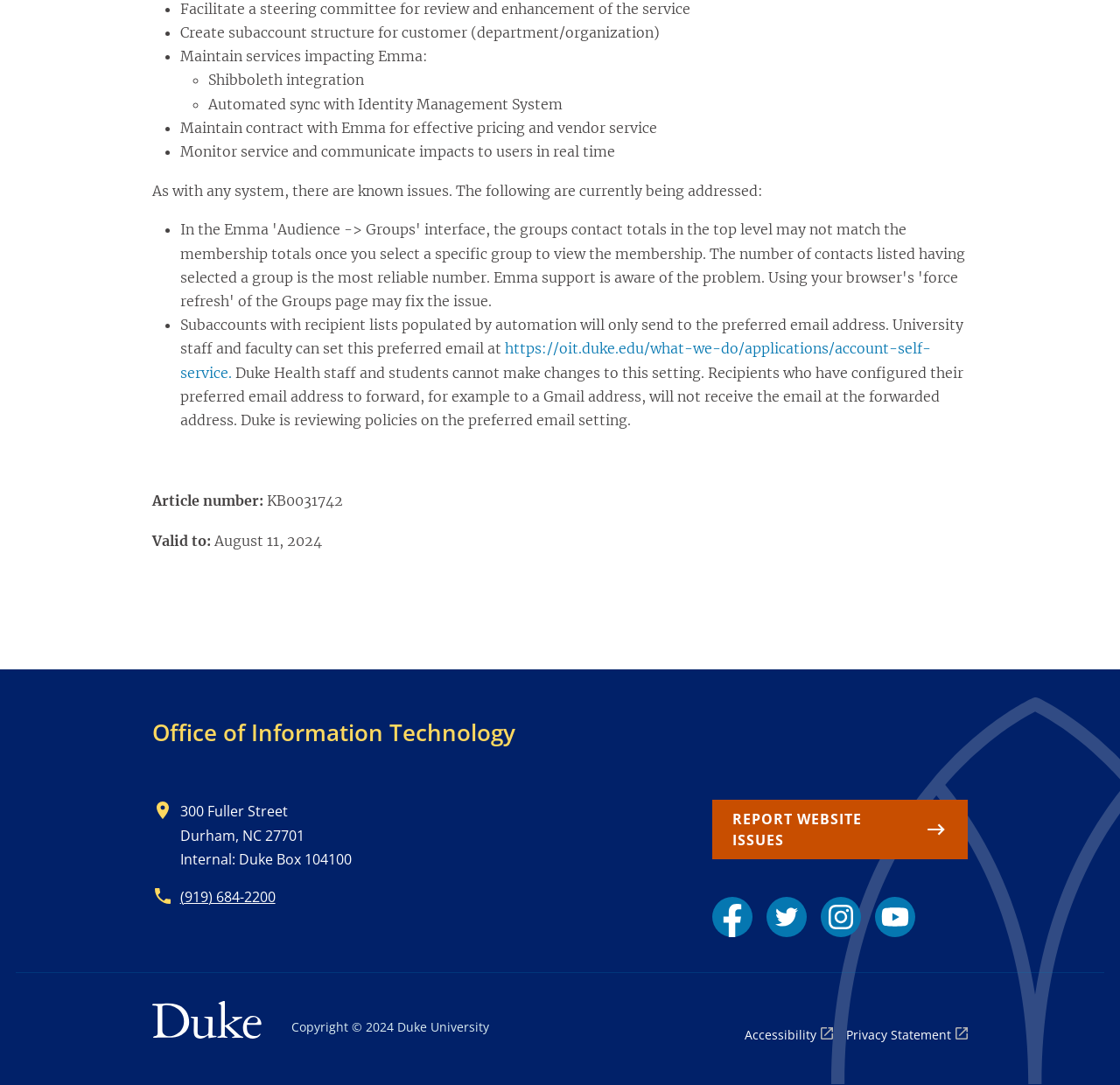Find the bounding box coordinates of the element to click in order to complete this instruction: "Call the phone number for assistance". The bounding box coordinates must be four float numbers between 0 and 1, denoted as [left, top, right, bottom].

[0.161, 0.818, 0.246, 0.836]